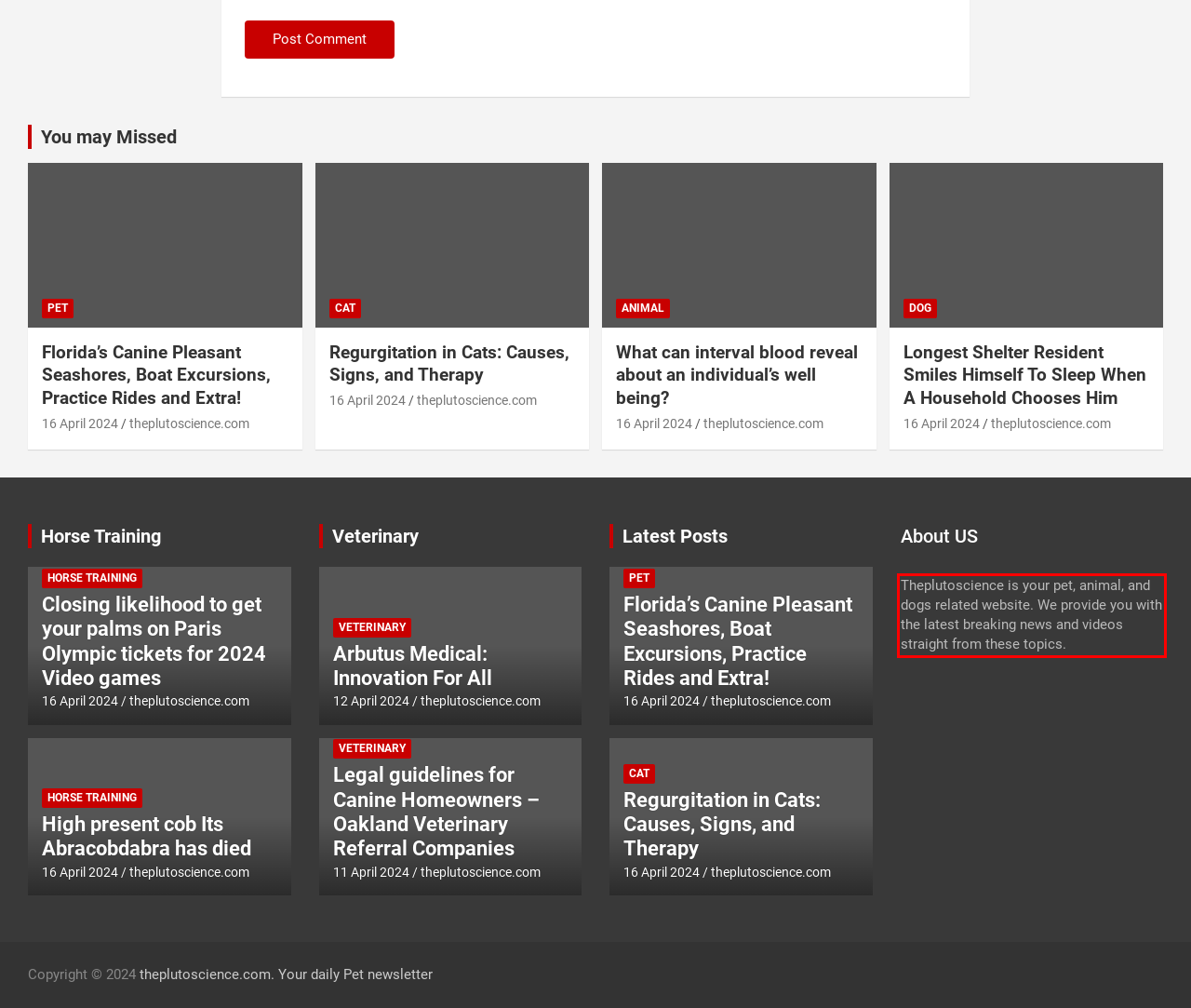Examine the webpage screenshot and use OCR to recognize and output the text within the red bounding box.

Theplutoscience is your pet, animal, and dogs related website. We provide you with the latest breaking news and videos straight from these topics.